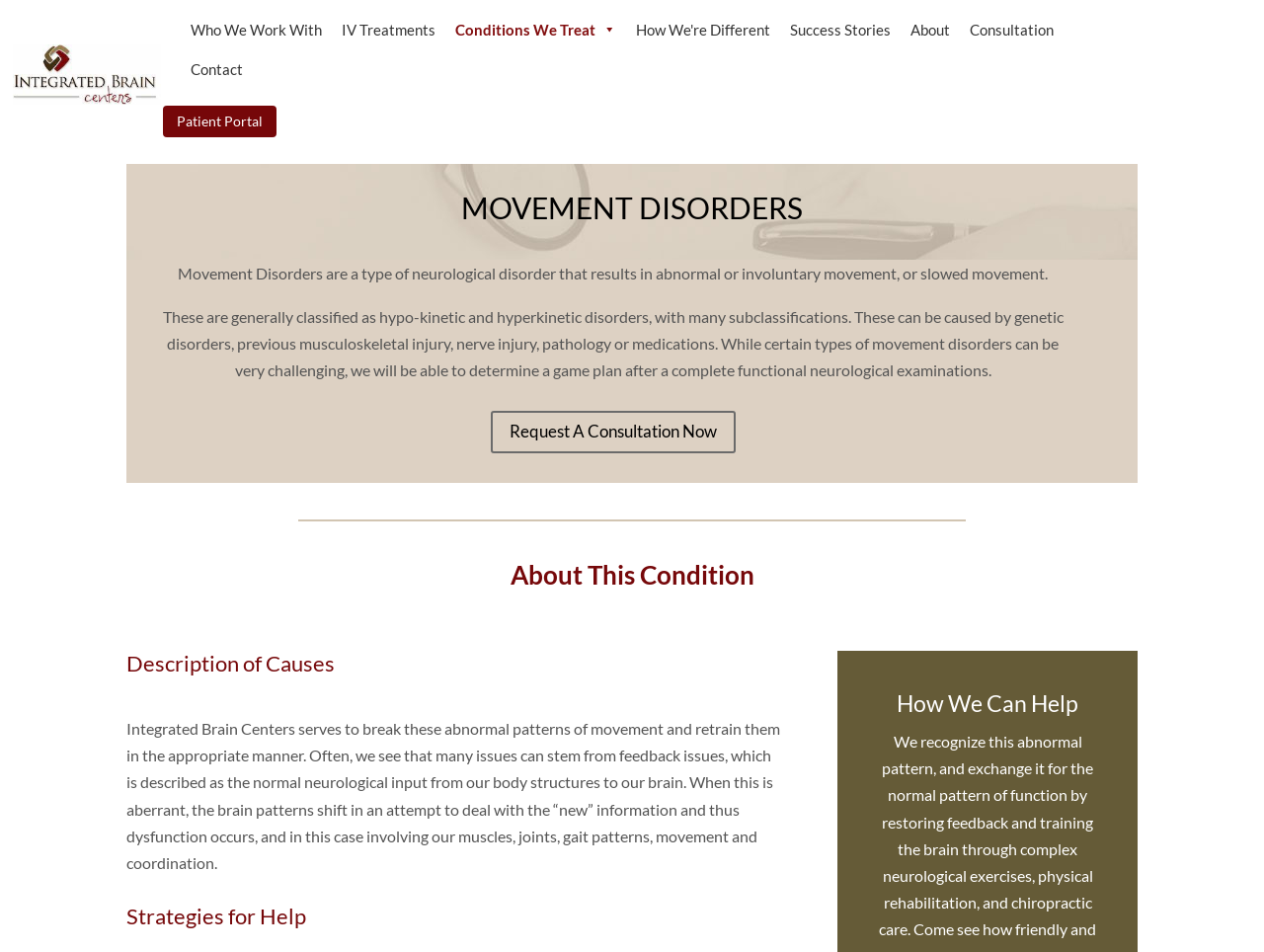What is the logo on the top left corner?
Based on the visual, give a brief answer using one word or a short phrase.

ihs logo